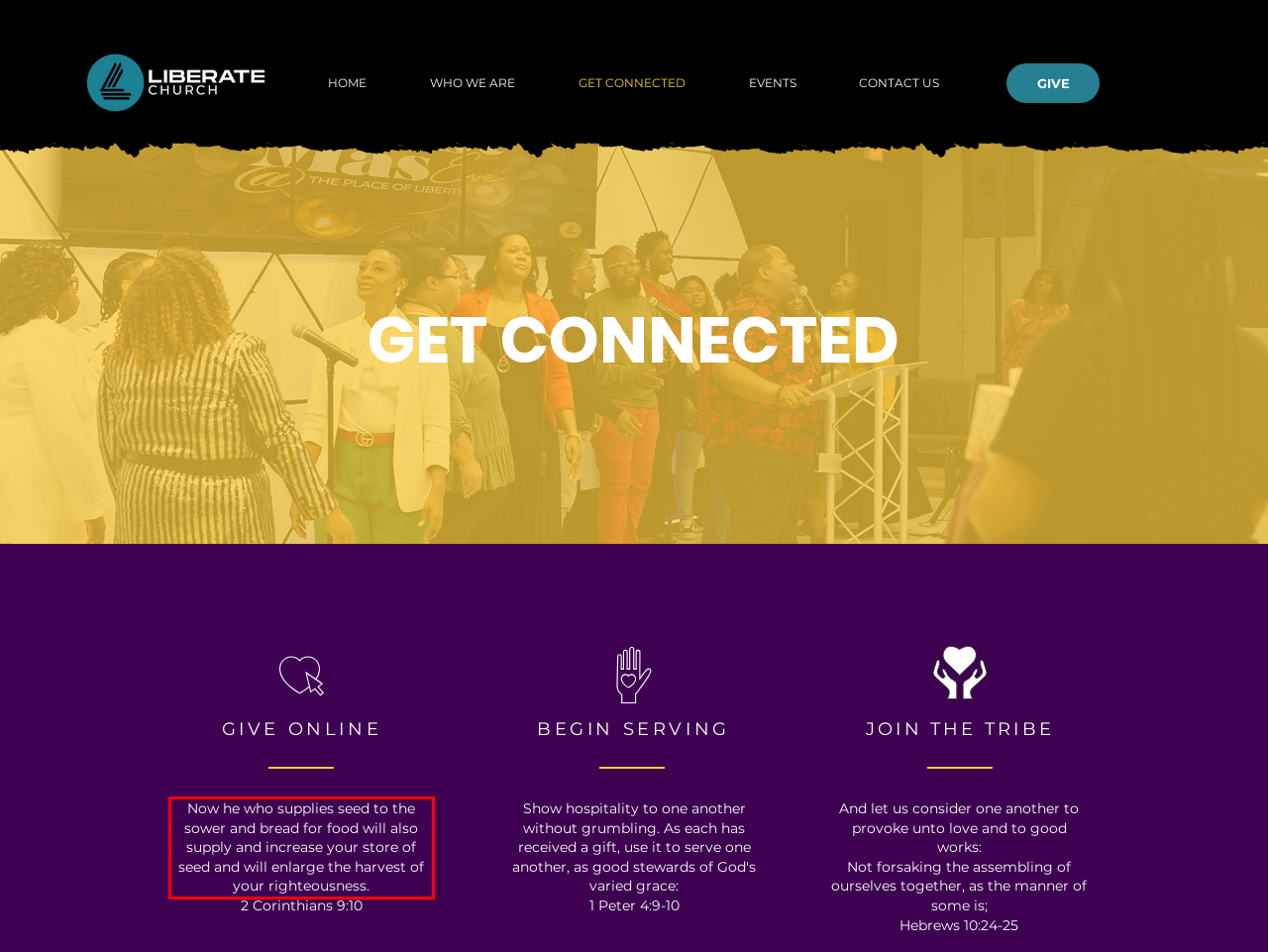Given the screenshot of the webpage, identify the red bounding box, and recognize the text content inside that red bounding box.

Now he who supplies seed to the sower and bread for food will also supply and increase your store of seed and will enlarge the harvest of your righteousness.